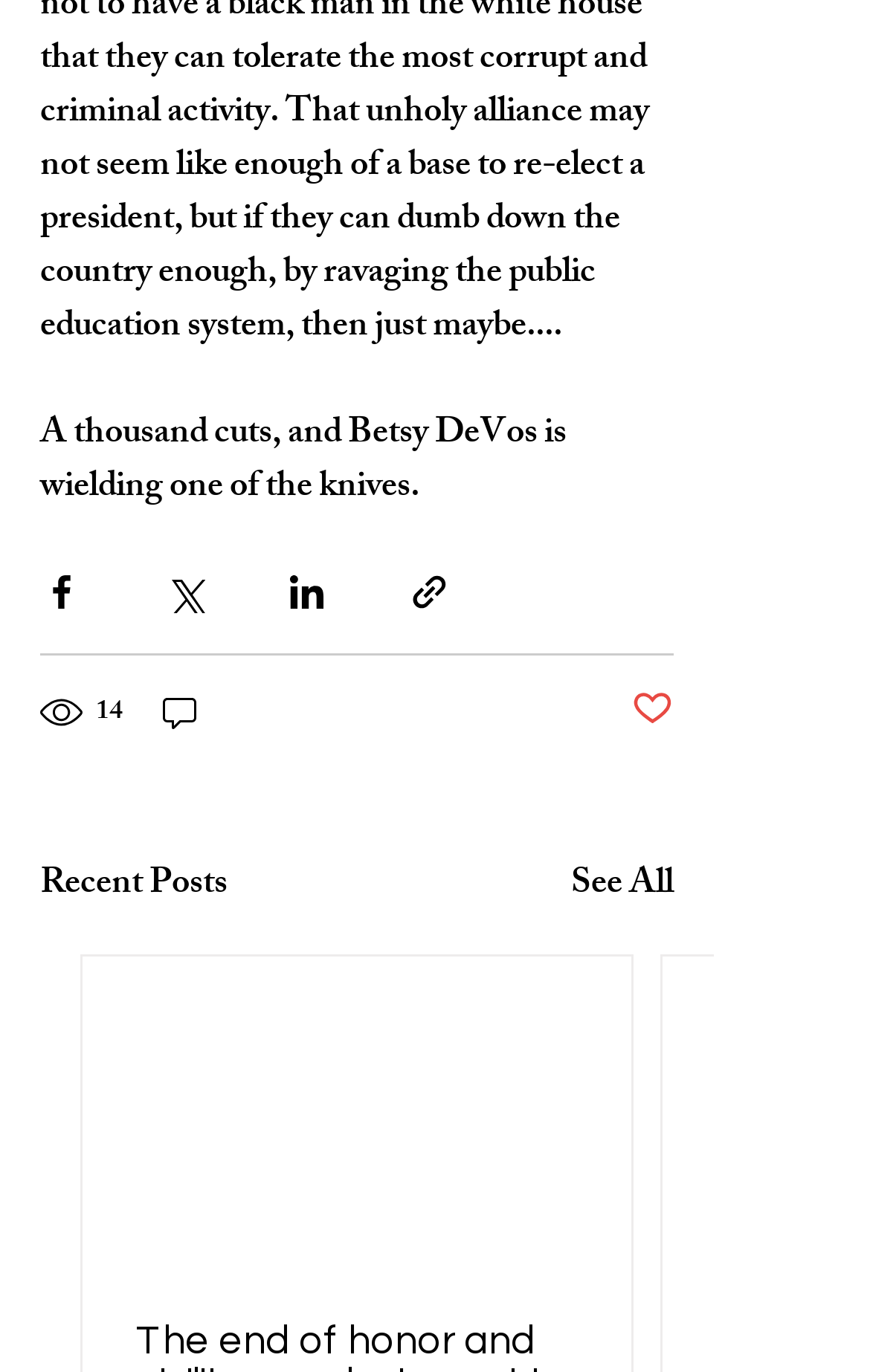Find the bounding box coordinates for the element described here: "14".

[0.046, 0.501, 0.146, 0.539]